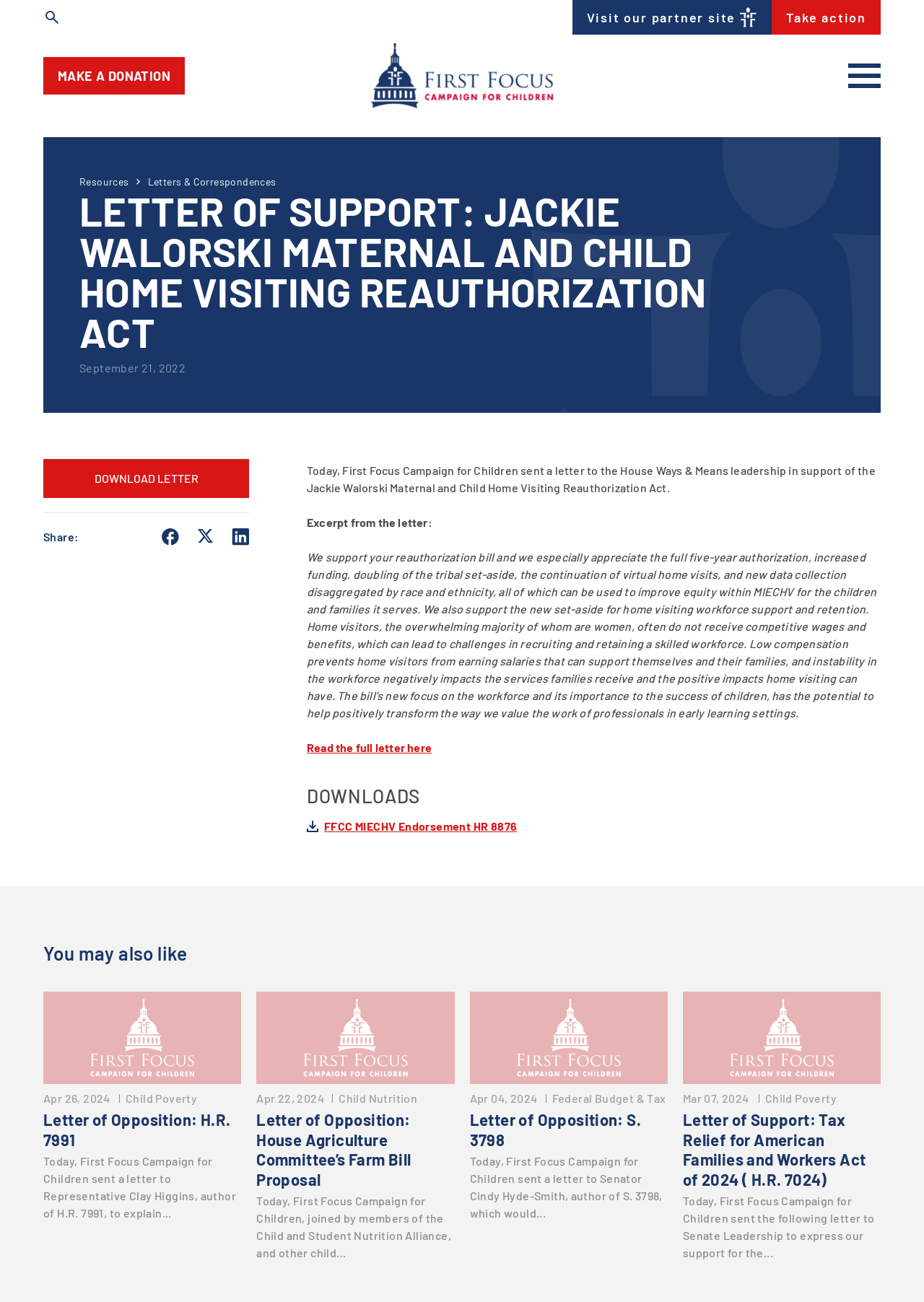Please extract the webpage's main title and generate its text content.

LETTER OF SUPPORT: JACKIE WALORSKI MATERNAL AND CHILD HOME VISITING REAUTHORIZATION ACT